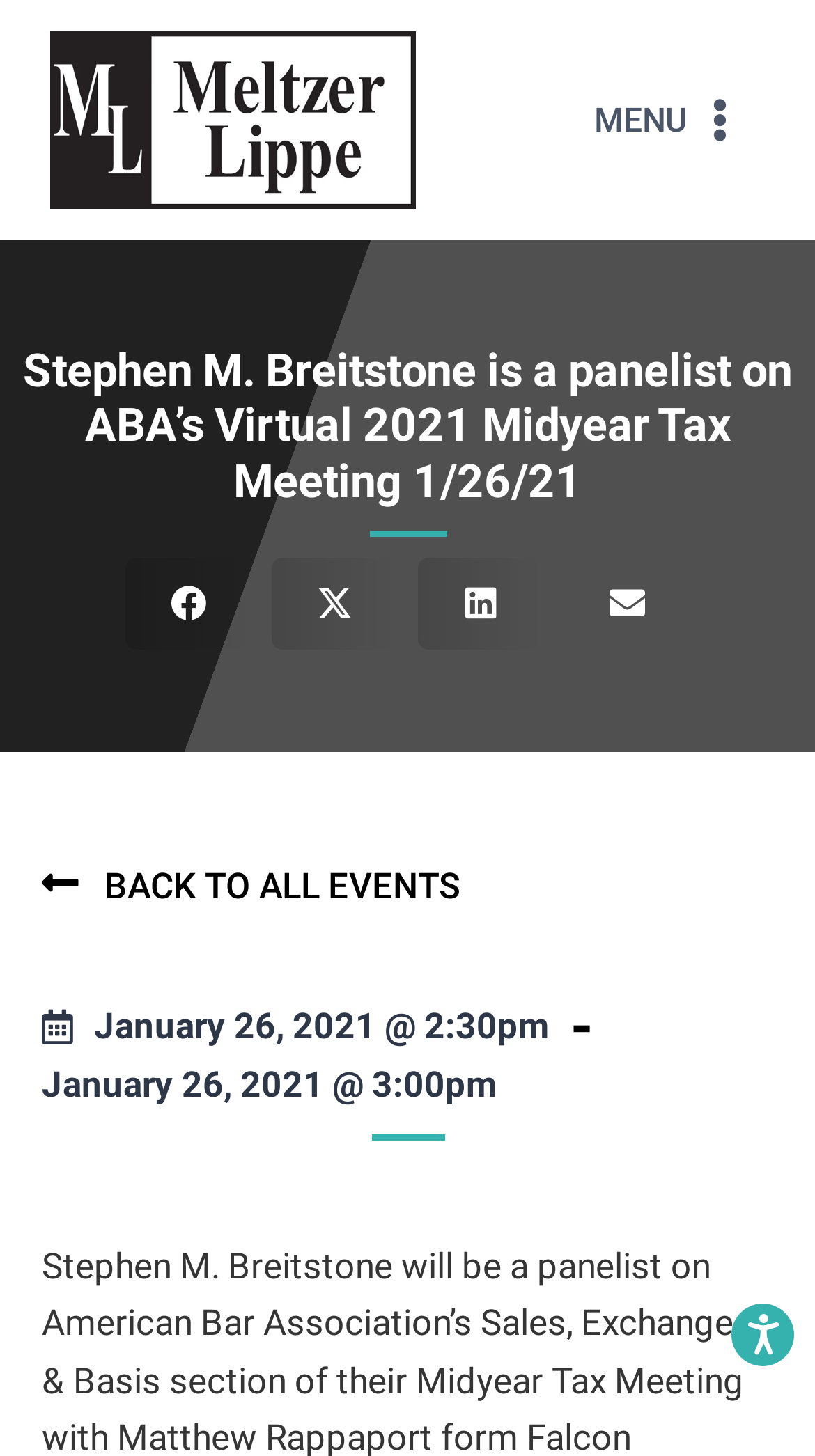Give an in-depth explanation of the webpage layout and content.

The webpage is about Stephen M. Breitstone, a panelist on ABA's Virtual 2021 Midyear Tax Meeting. At the top left, there is a logo of Meltzer, Lippe, accompanied by a link to the logo. Next to the logo, there is a button to open the menu, which is currently not expanded. 

Below the logo, there is a heading that announces Stephen M. Breitstone's participation in the ABA's Virtual 2021 Midyear Tax Meeting. Underneath the heading, there are four social media links to share the event on Facebook, Twitter, LinkedIn, and email.

On the right side of the social media links, there is a link to go back to all events. Below the social media links, there are two static texts indicating the time of the event, 2:30 pm and 3:00 pm, on January 26, 2021. 

A horizontal line separates the time information from the main content. Below the line, there is a static text describing Stephen M. Breitstone's role as a panelist on American Bar Association's Sales, Exchanges & Basis section of their Midyear Tax Meeting.

At the top right corner, there is a button to open accessibility options, accompanied by an image. At the very top, there is a static text for screen-reader mode and a link to skip to the content.